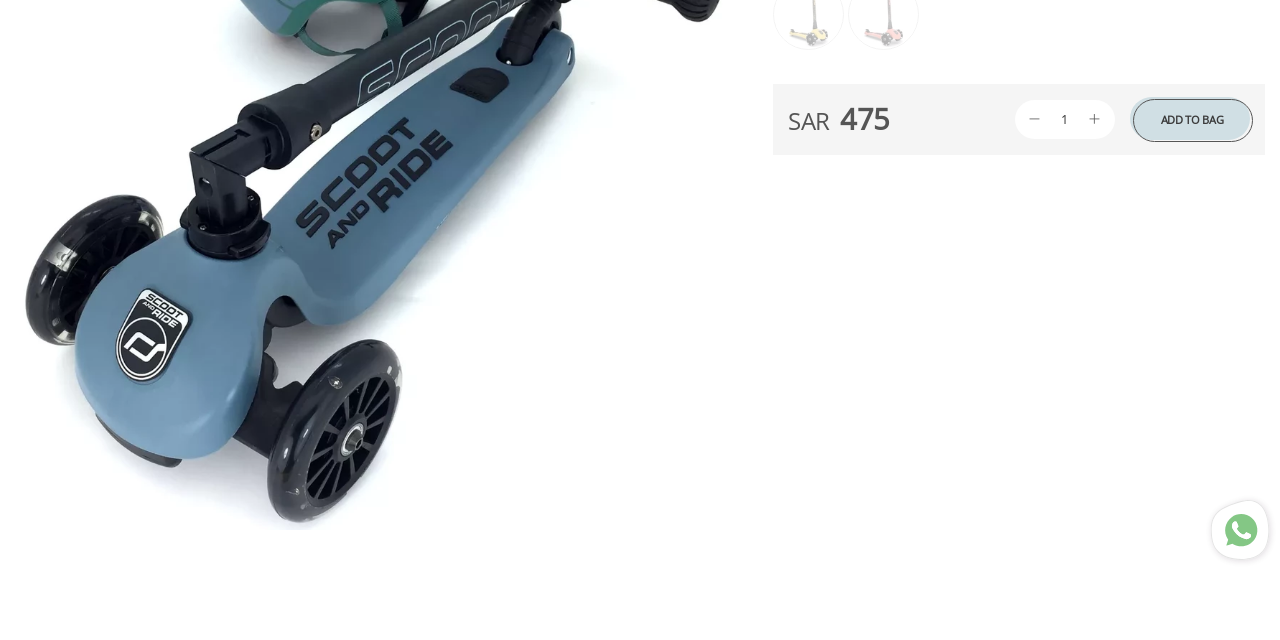Identify the bounding box of the UI element described as follows: "working from an actual office". Provide the coordinates as four float numbers in the range of 0 to 1 [left, top, right, bottom].

None